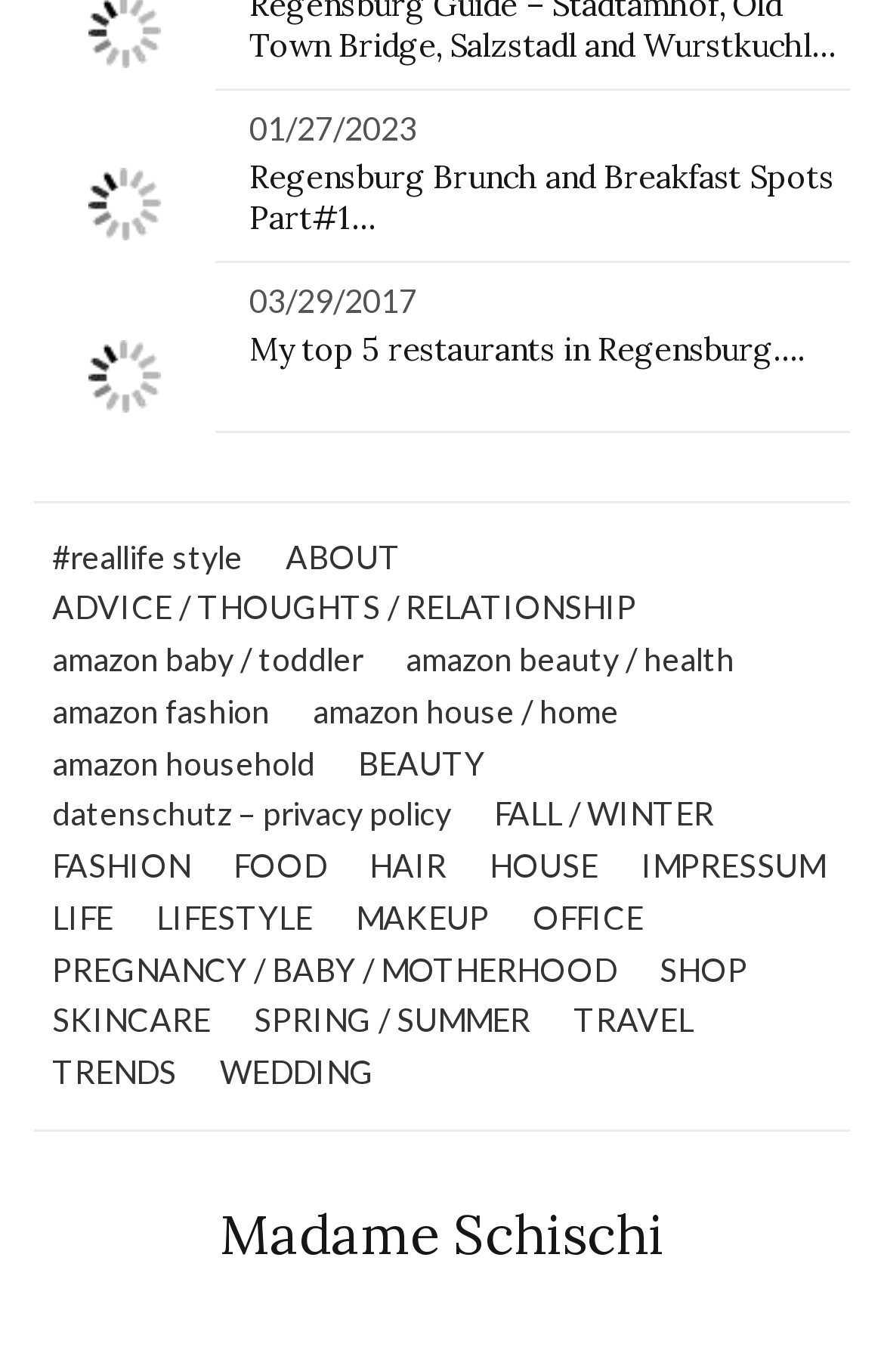Select the bounding box coordinates of the element I need to click to carry out the following instruction: "View the 'My top 5 restaurants in Regensburg….' article".

[0.282, 0.239, 0.909, 0.269]